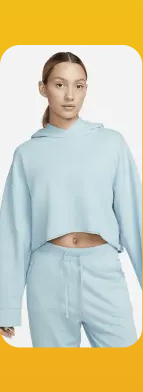Provide a brief response to the question below using a single word or phrase: 
What is the fit of the hoodie?

Relaxed